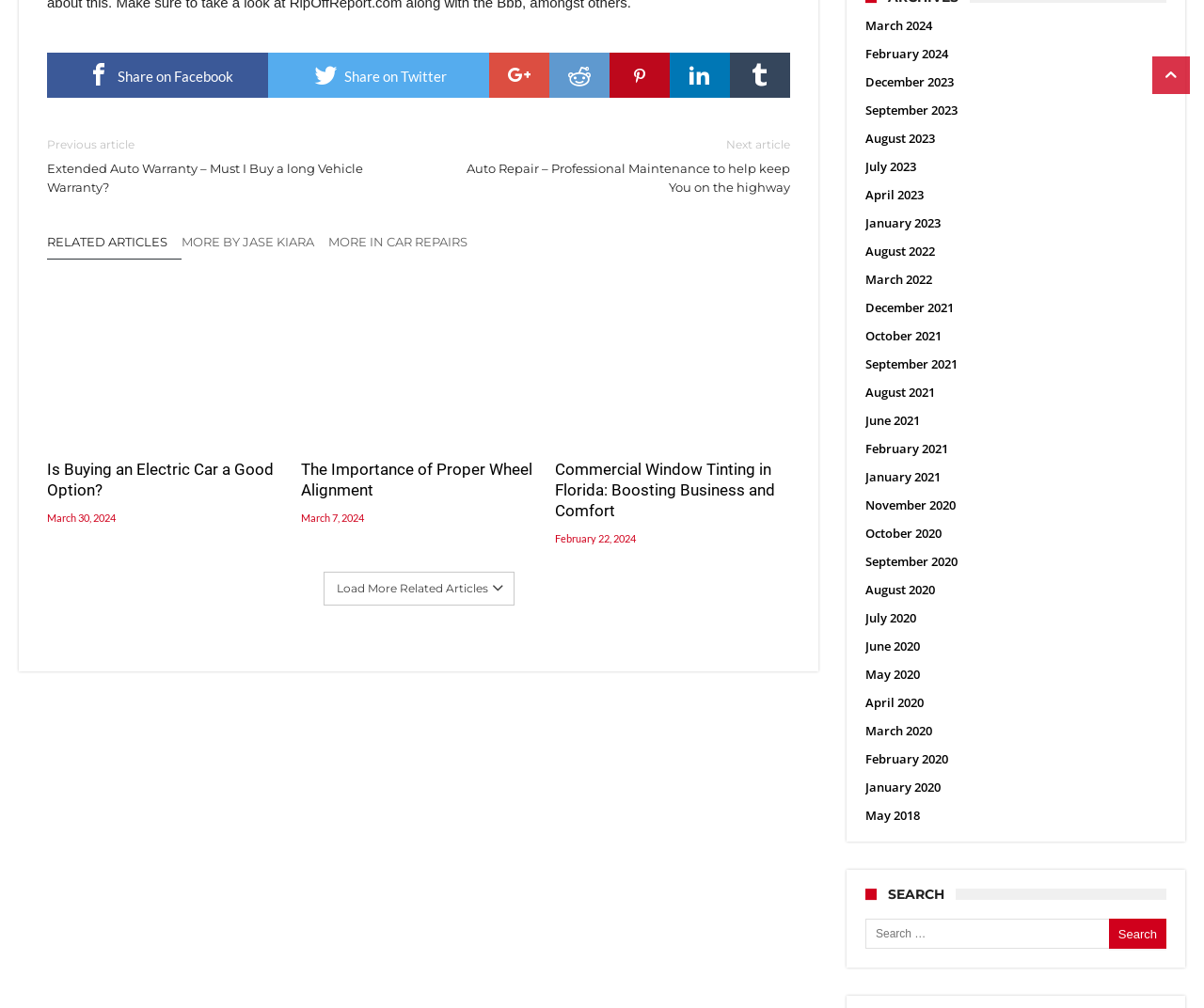Find the bounding box coordinates for the area that must be clicked to perform this action: "View Staff Writer's profile".

None